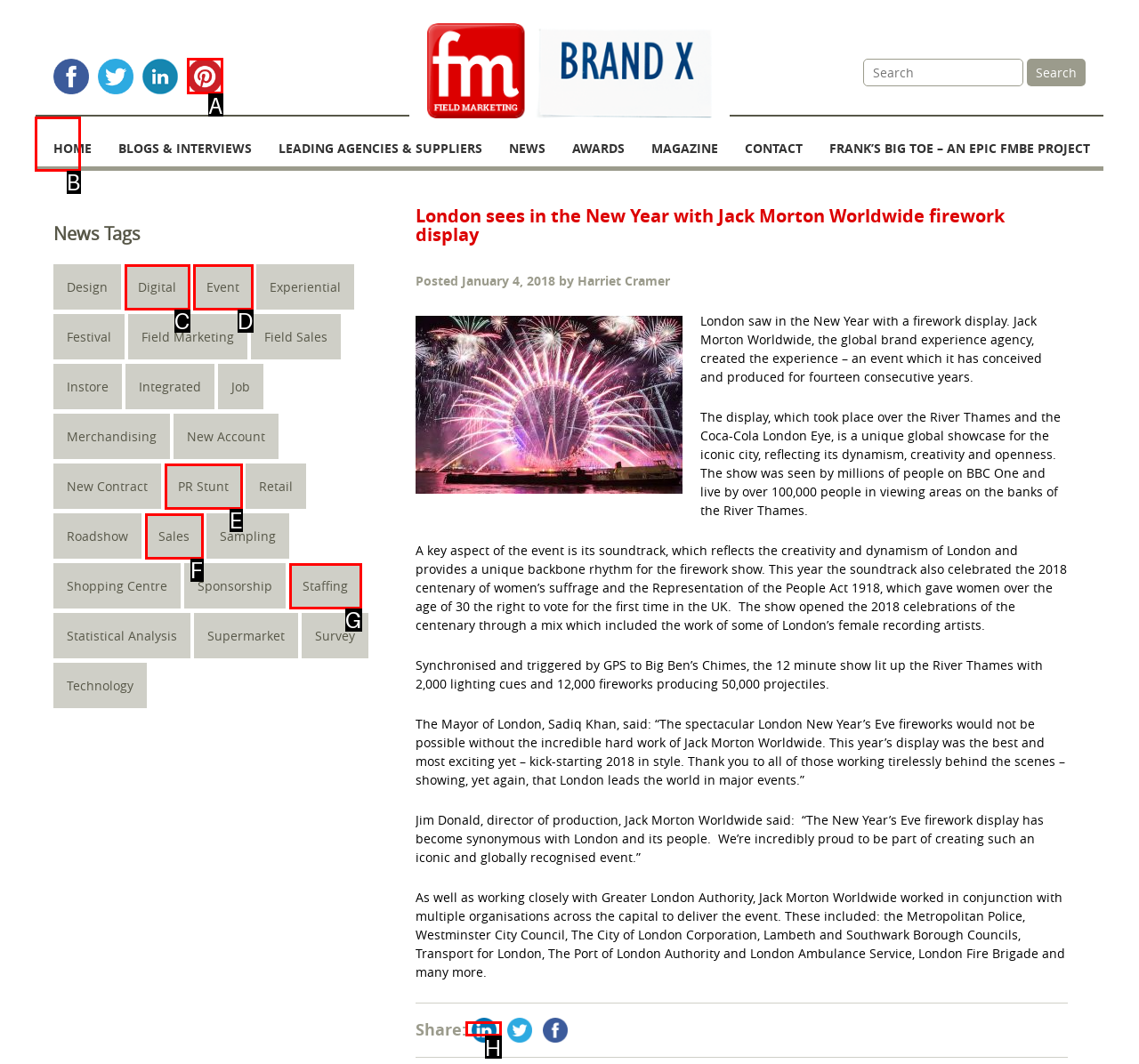From the given options, indicate the letter that corresponds to the action needed to complete this task: Share on LinkedIn. Respond with only the letter.

H